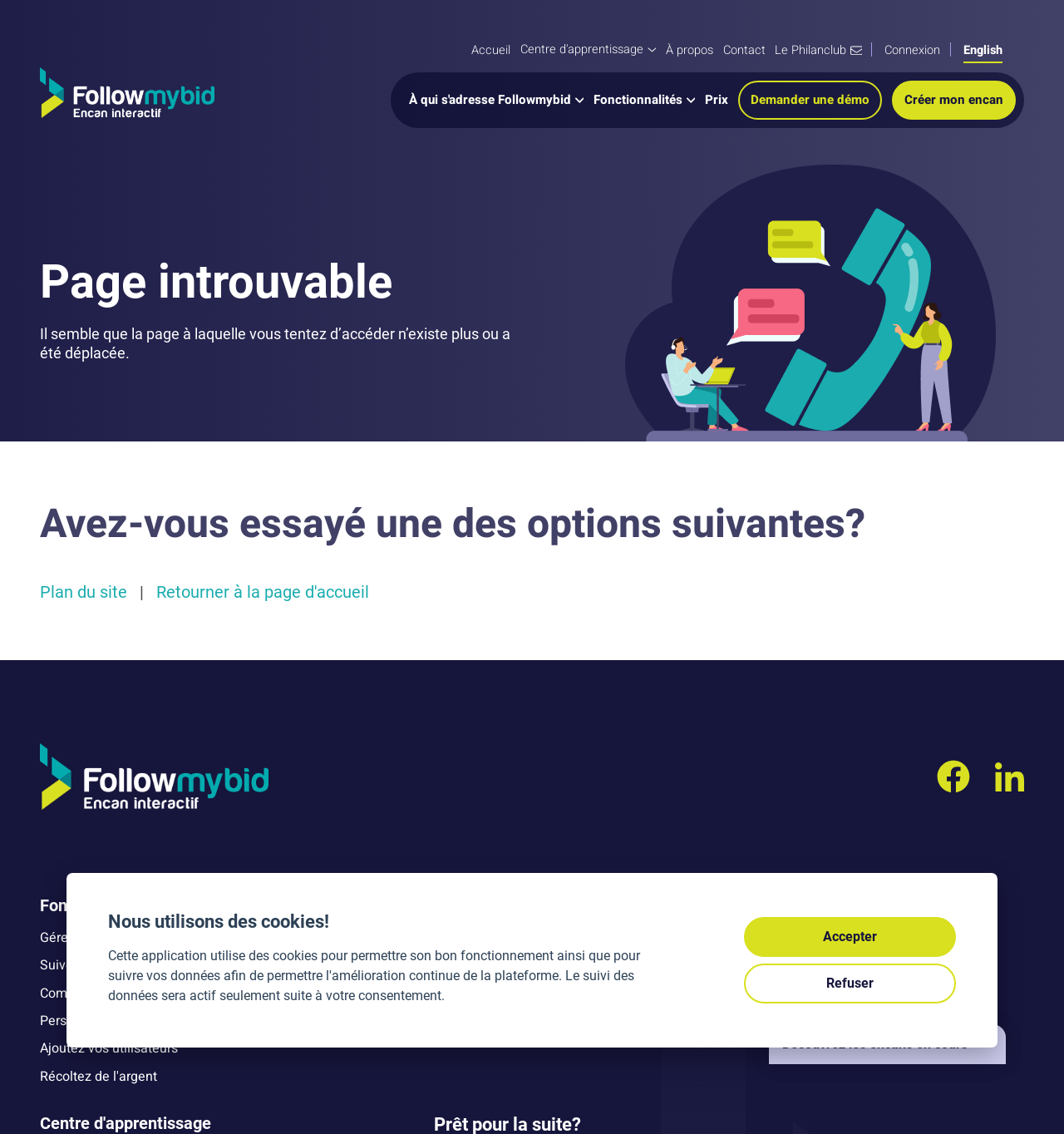Please locate the bounding box coordinates of the element that needs to be clicked to achieve the following instruction: "Click the logo of Followmybid". The coordinates should be four float numbers between 0 and 1, i.e., [left, top, right, bottom].

[0.038, 0.074, 0.201, 0.088]